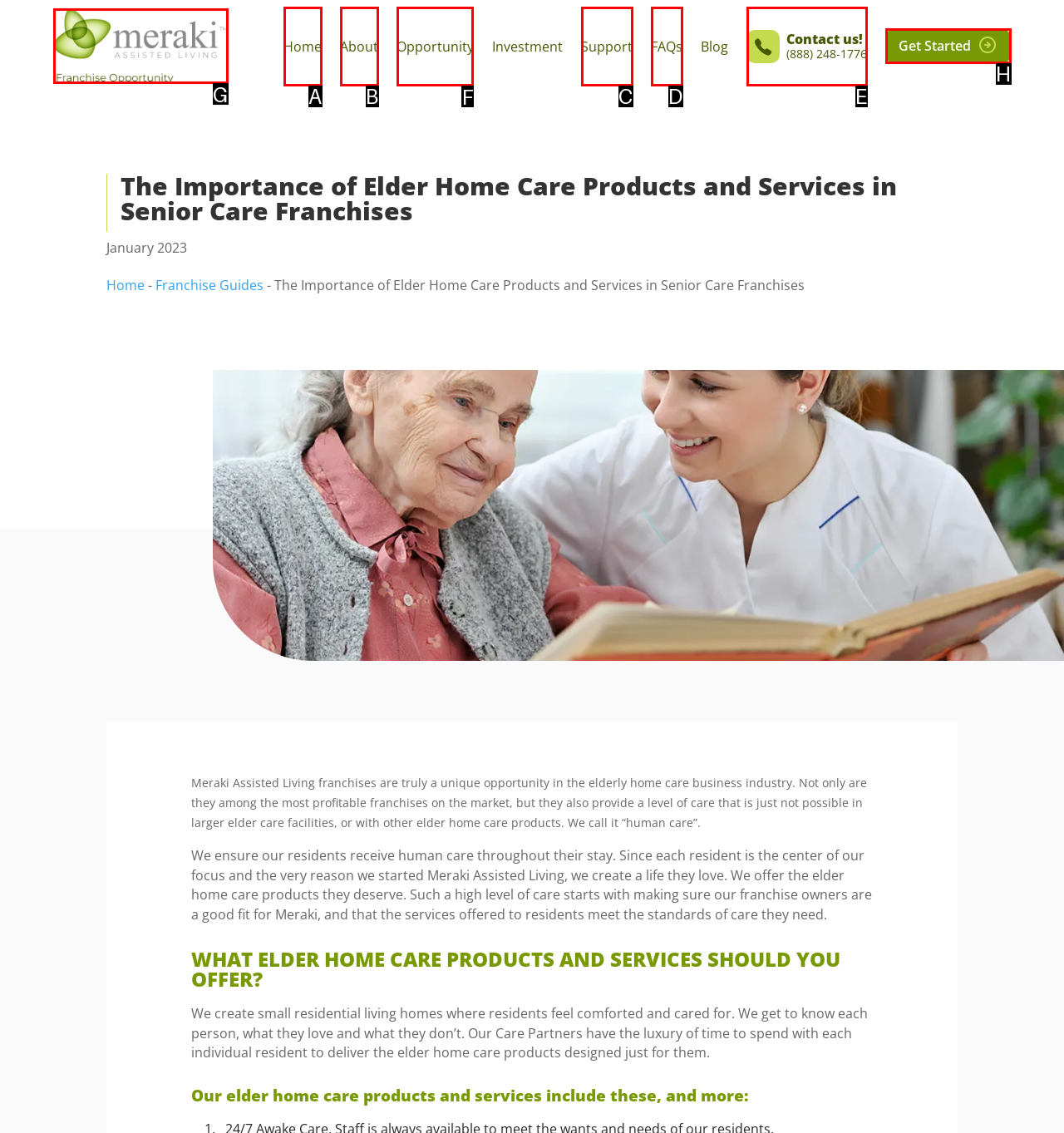Choose the correct UI element to click for this task: Click the 'Opportunity' link Answer using the letter from the given choices.

F